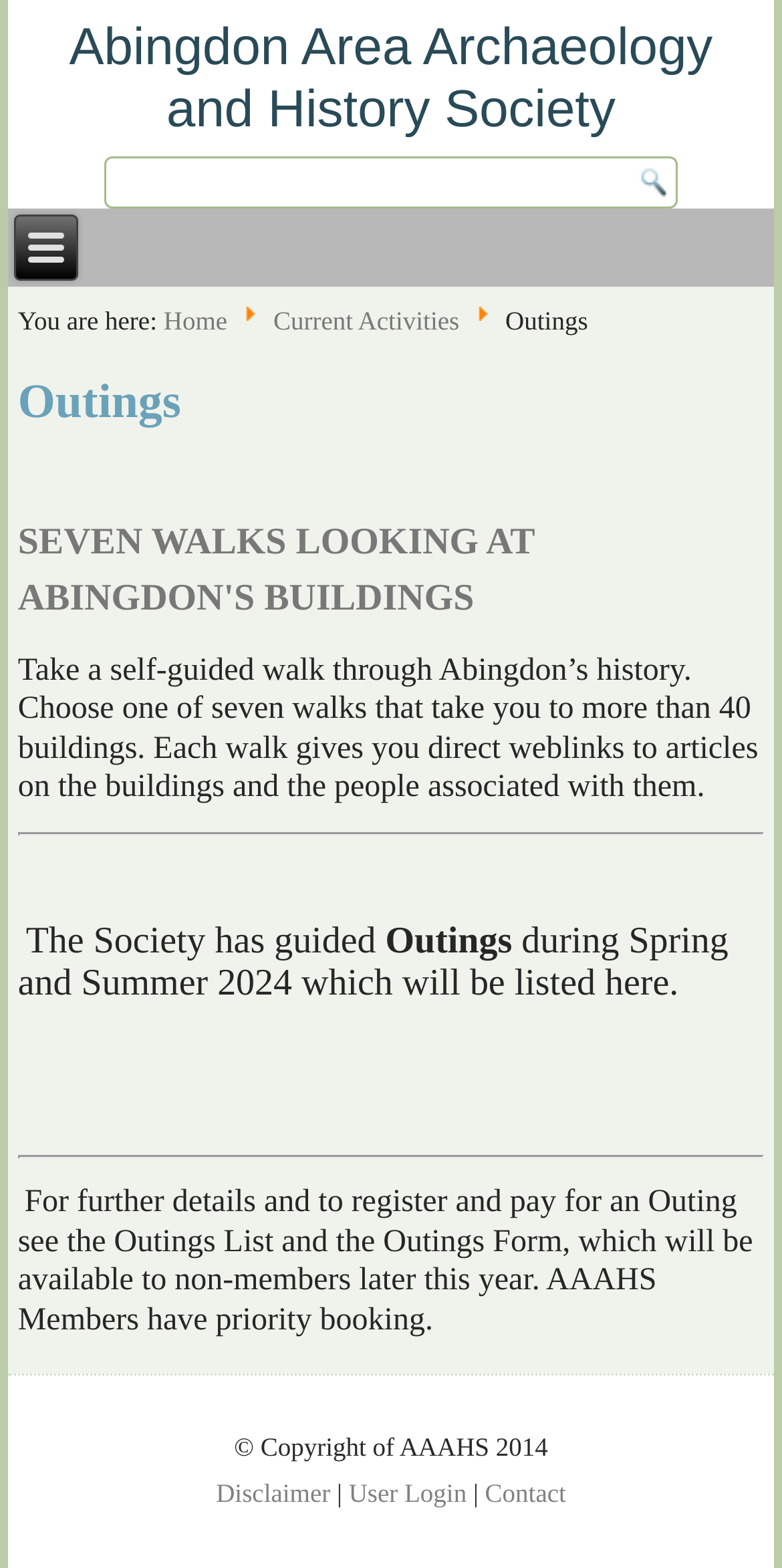Could you provide the bounding box coordinates for the portion of the screen to click to complete this instruction: "Read about the seven walks looking at Abingdon's buildings"?

[0.023, 0.332, 0.683, 0.395]